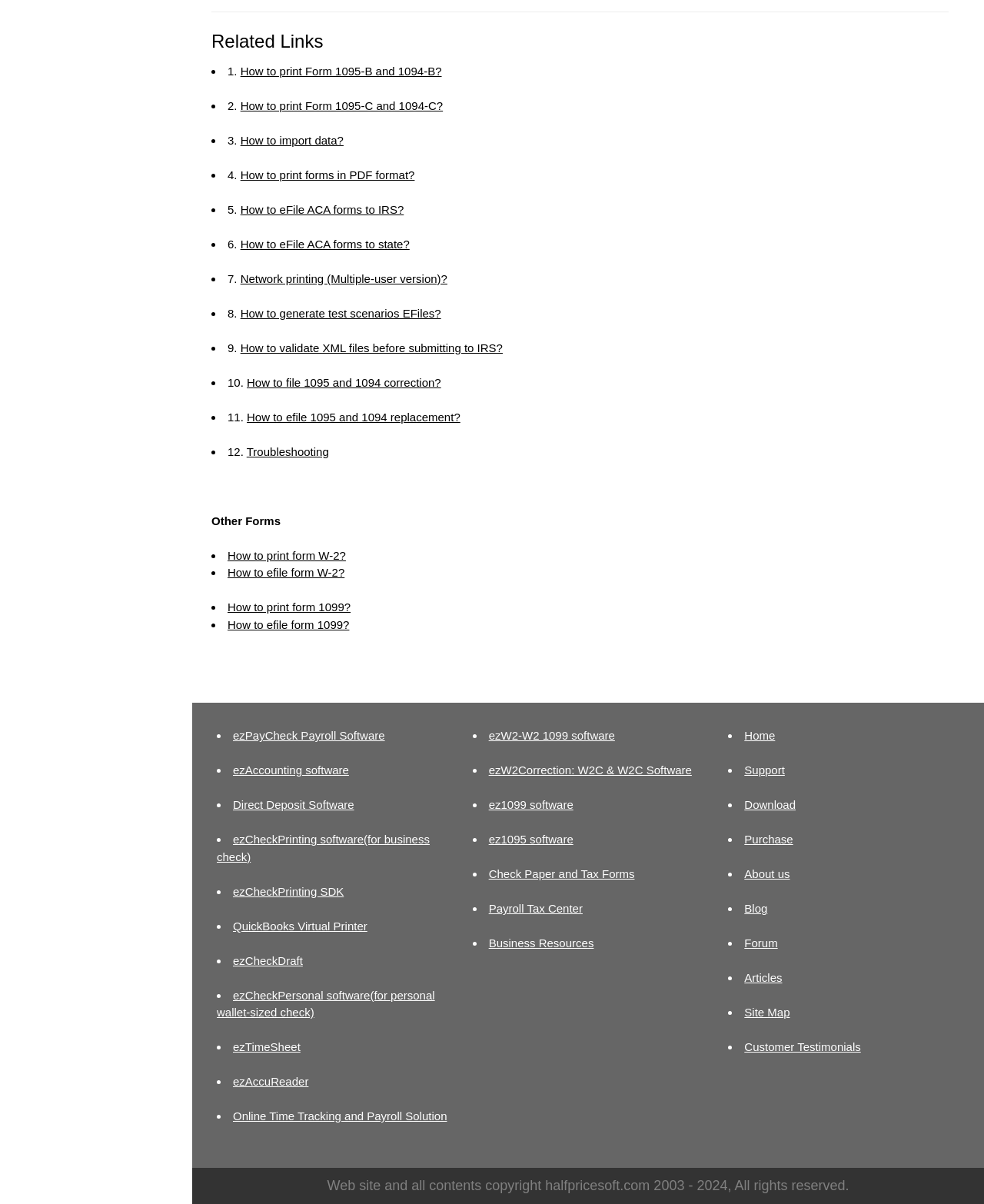How many links are there in the 'Related Links' section?
Answer the question with just one word or phrase using the image.

12